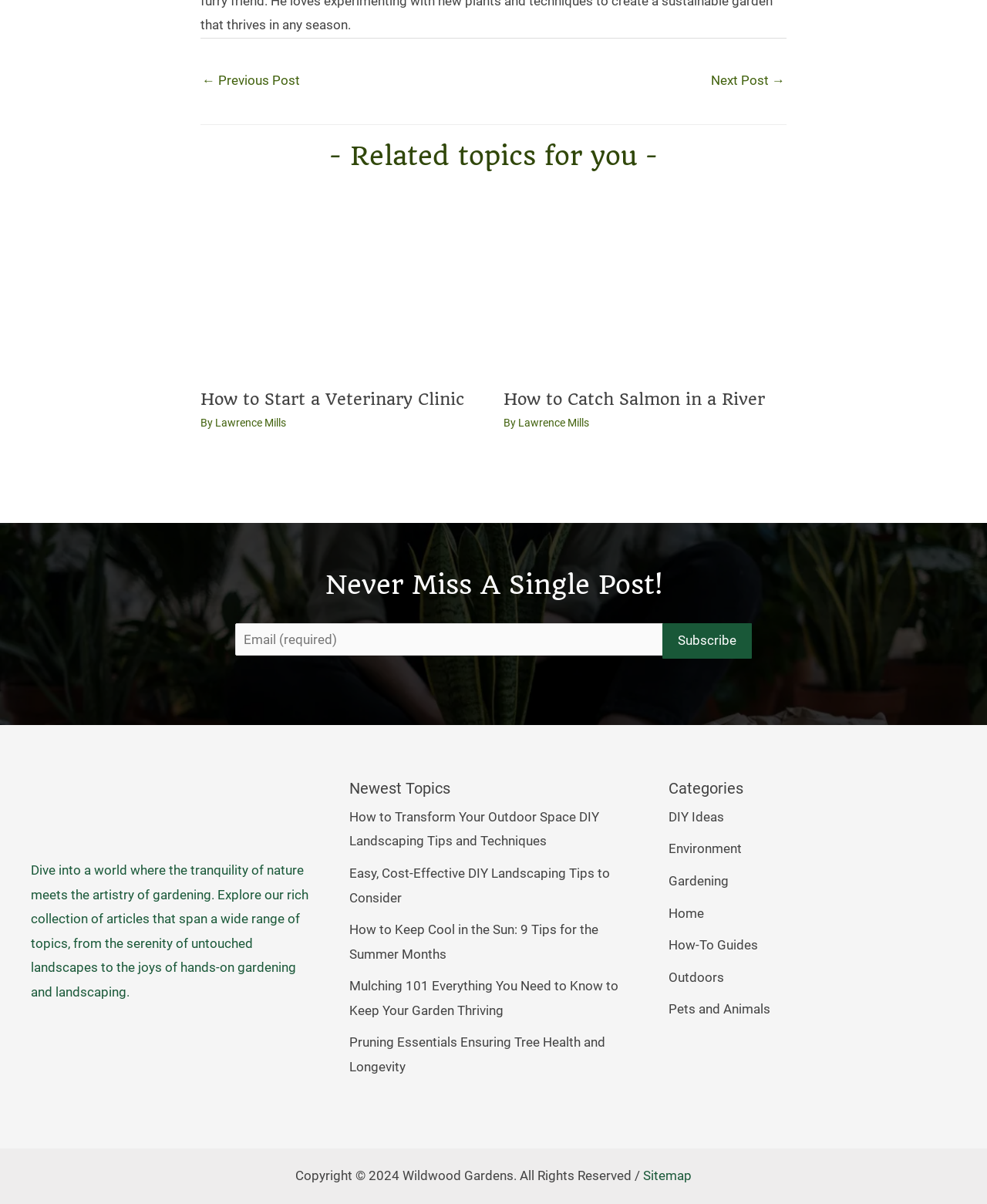Please mark the bounding box coordinates of the area that should be clicked to carry out the instruction: "Read more about 'How to Start a Veterinary Clinic'".

[0.203, 0.227, 0.49, 0.239]